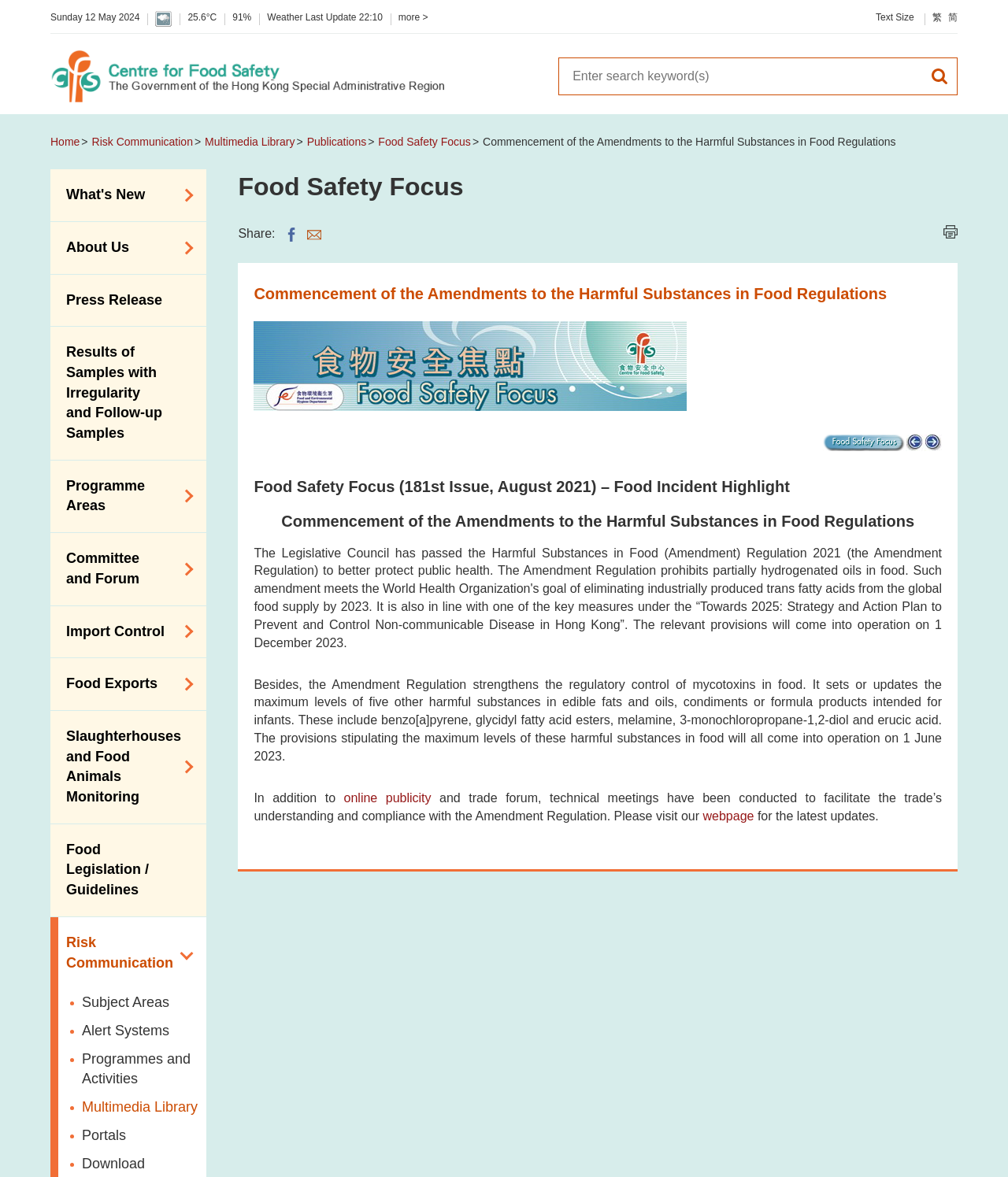What is the purpose of the 'Search websites' box?
Give a comprehensive and detailed explanation for the question.

I inferred the answer by examining the searchbox element 'Search websites' and the button element 'Search' which suggests that the purpose of the box is to search the website.